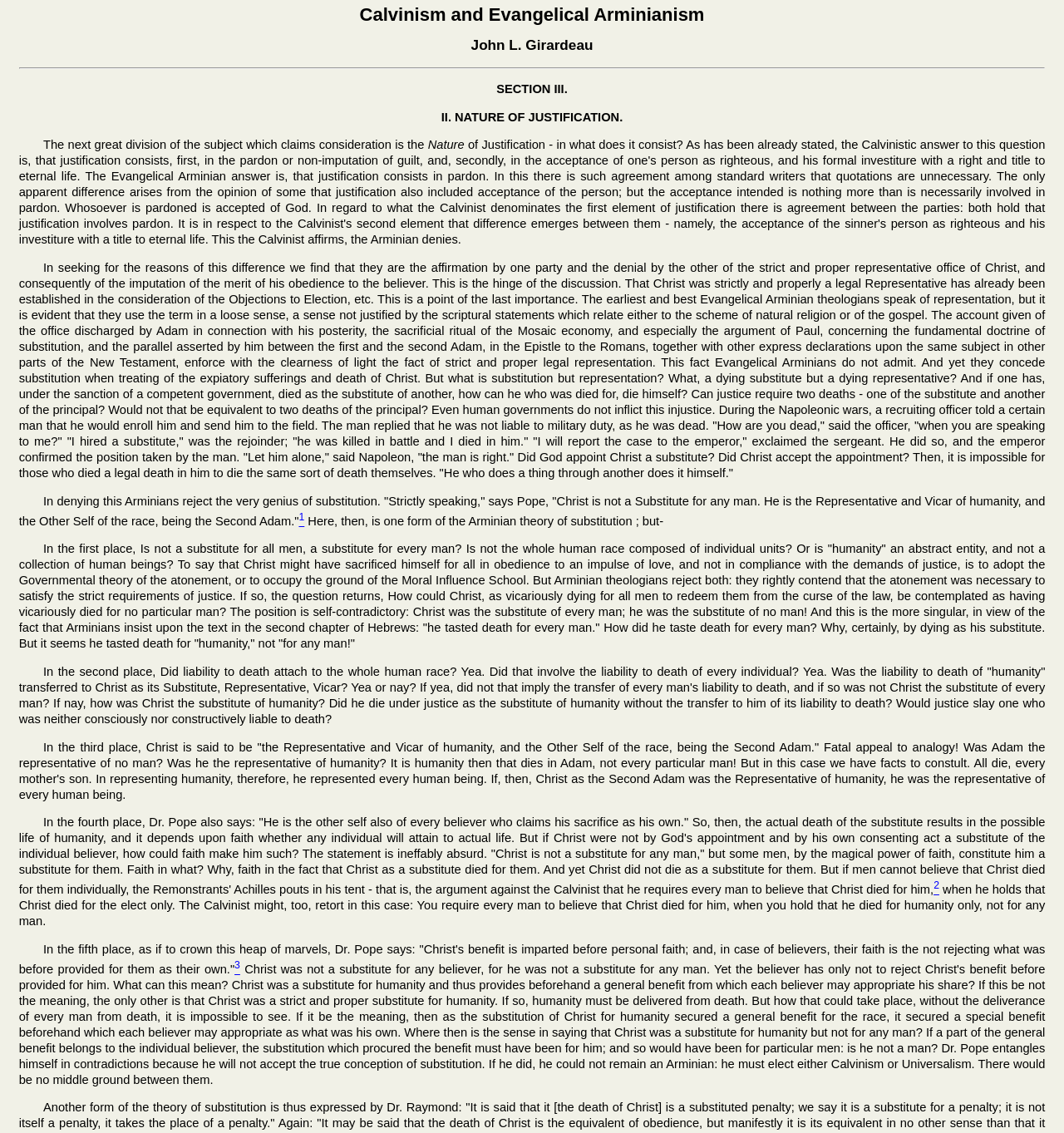Please provide a one-word or phrase answer to the question: 
What is the title of the webpage?

Calvinism and Evangelical Arminianism